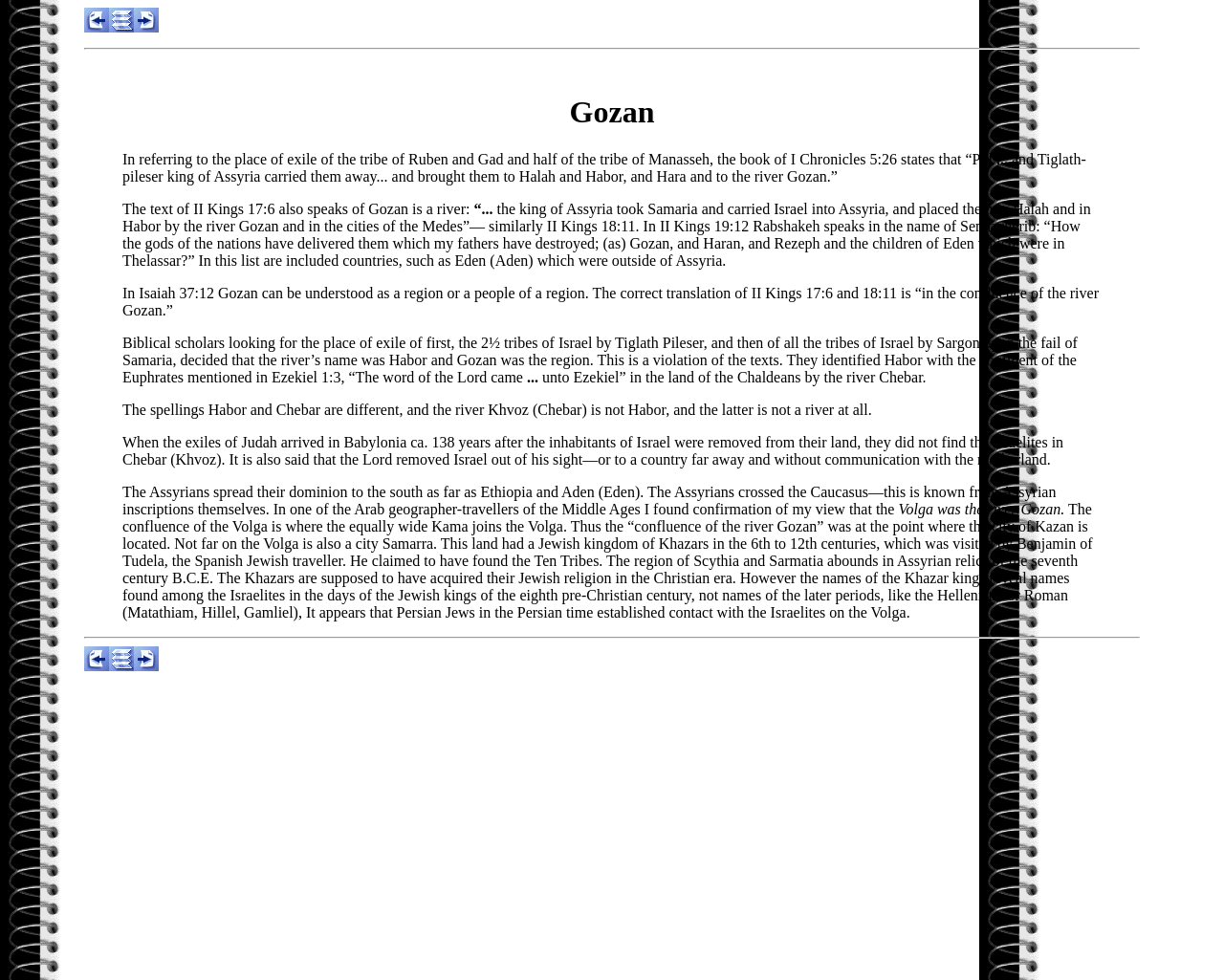Provide the bounding box for the UI element matching this description: "http://lists.linbit.com/pipermail/drbd-user/attachments/20170306/a9a69a23/attachment.htm".

None